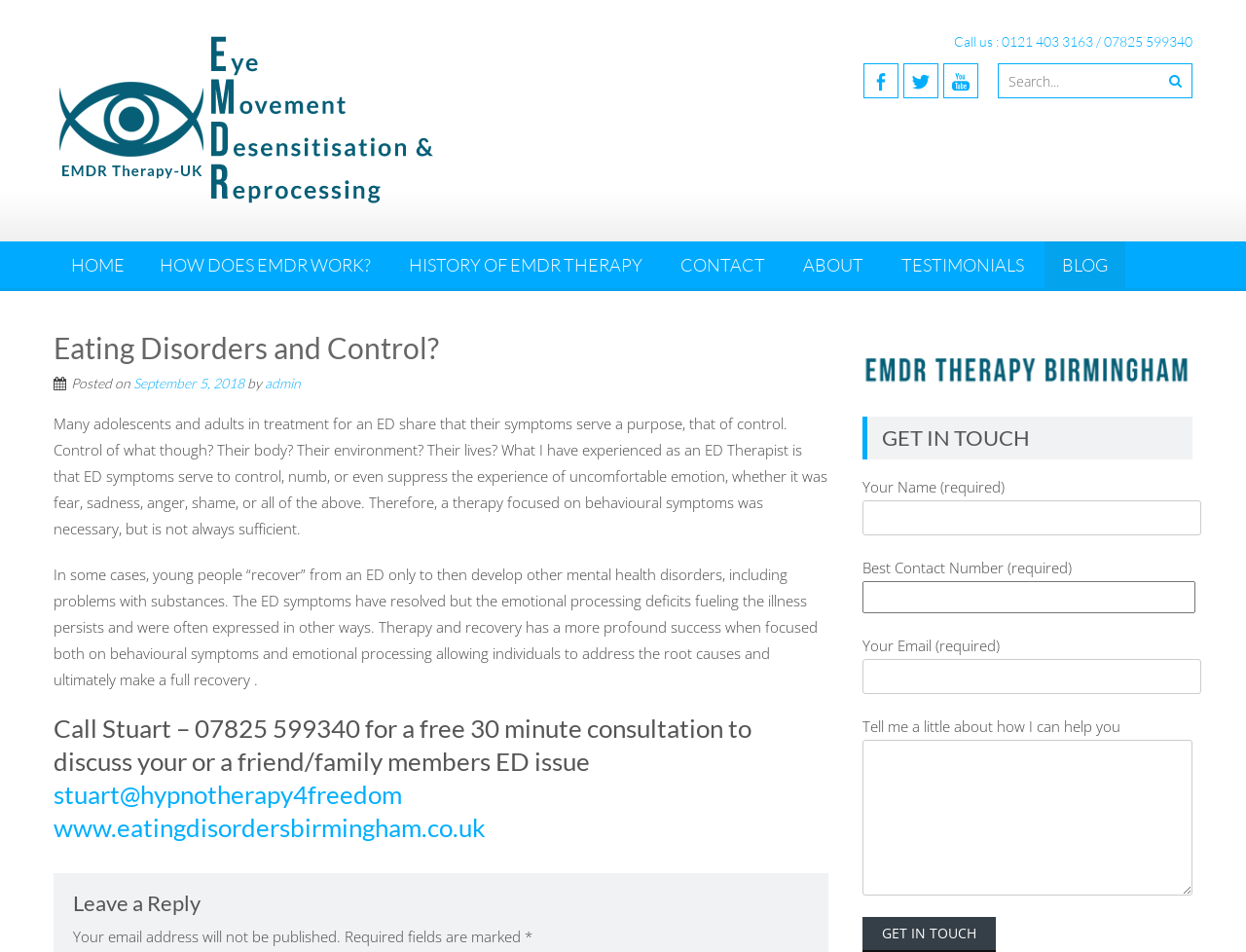Identify the bounding box coordinates for the UI element described by the following text: "name="s" placeholder="Search..."". Provide the coordinates as four float numbers between 0 and 1, in the format [left, top, right, bottom].

[0.802, 0.068, 0.927, 0.102]